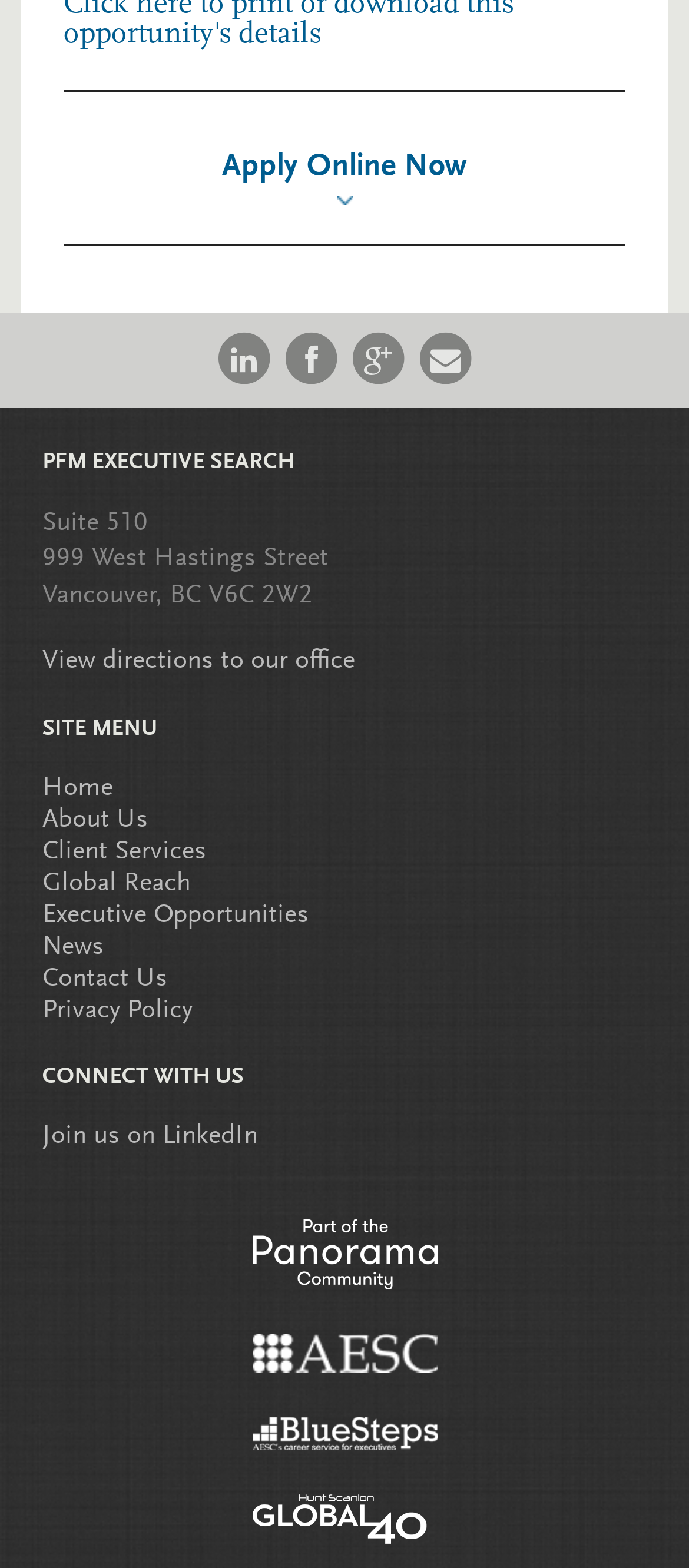Identify the bounding box coordinates of the section to be clicked to complete the task described by the following instruction: "Download image data". The coordinates should be four float numbers between 0 and 1, formatted as [left, top, right, bottom].

None